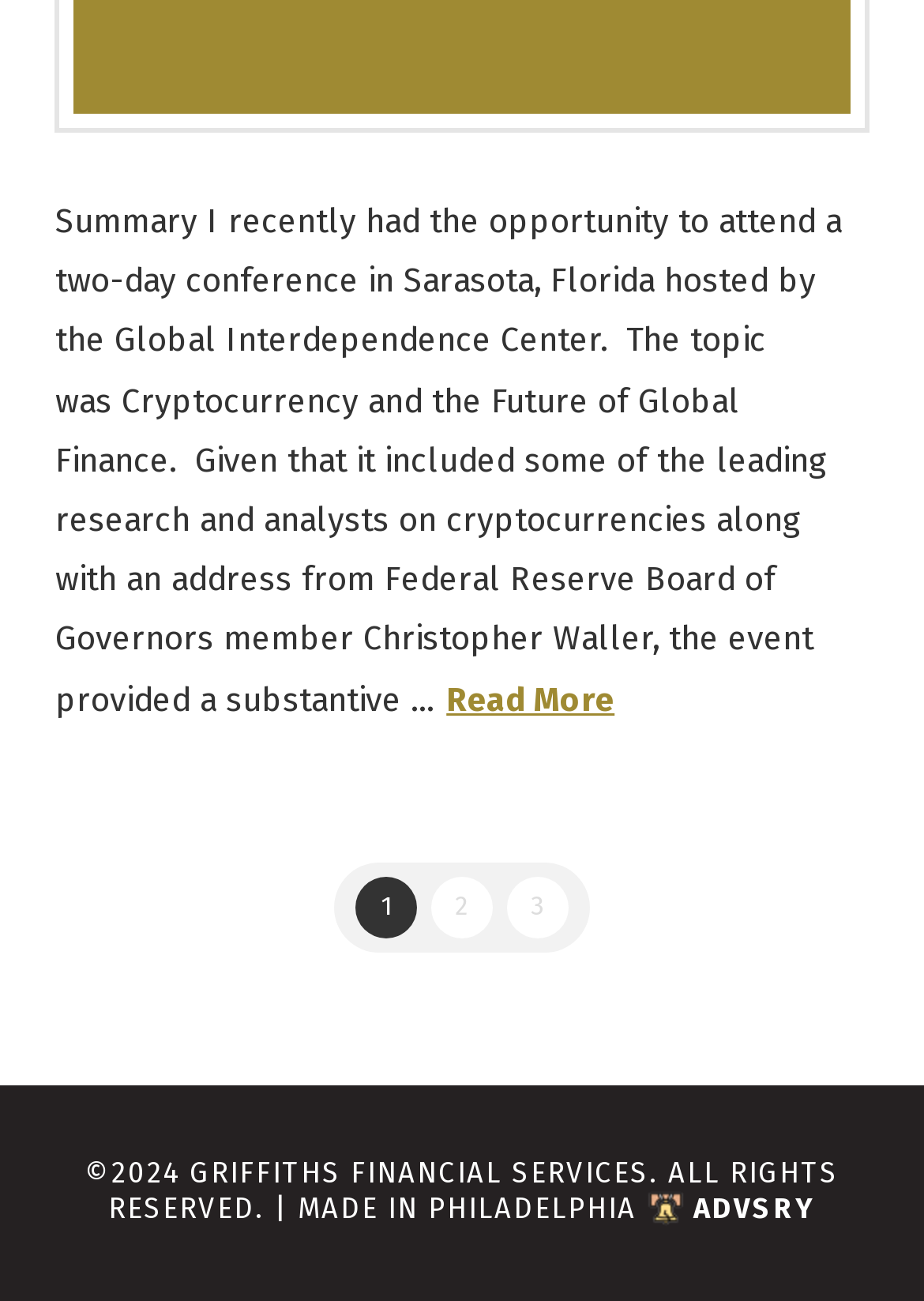Identify and provide the bounding box for the element described by: "ADVSRY".

[0.699, 0.906, 0.883, 0.953]